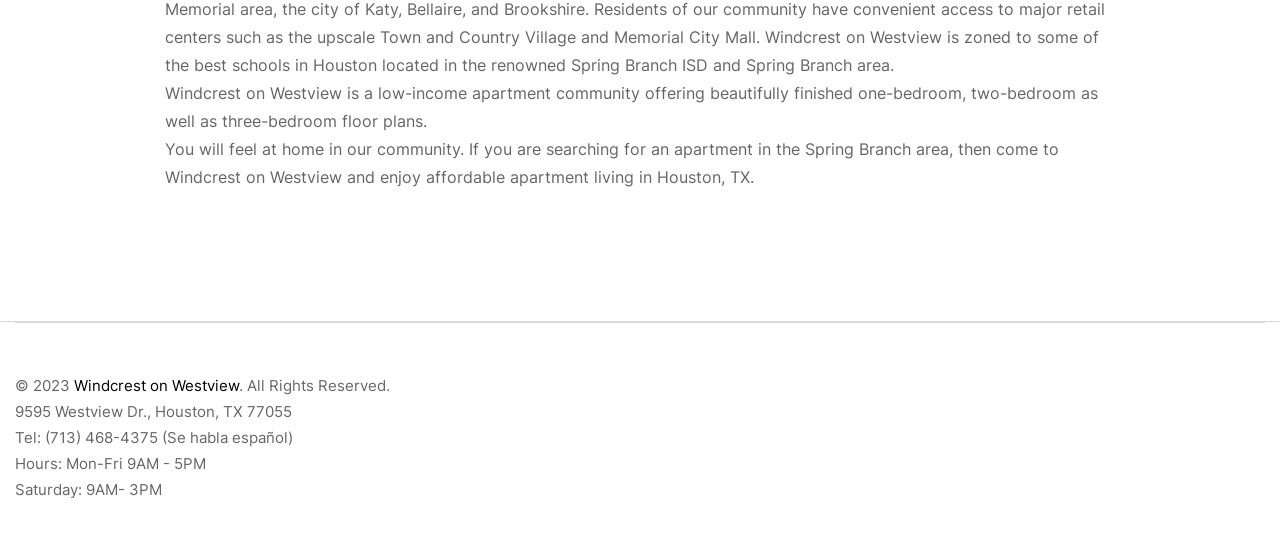Find the bounding box of the web element that fits this description: "Windcrest on Westview".

[0.058, 0.679, 0.187, 0.713]